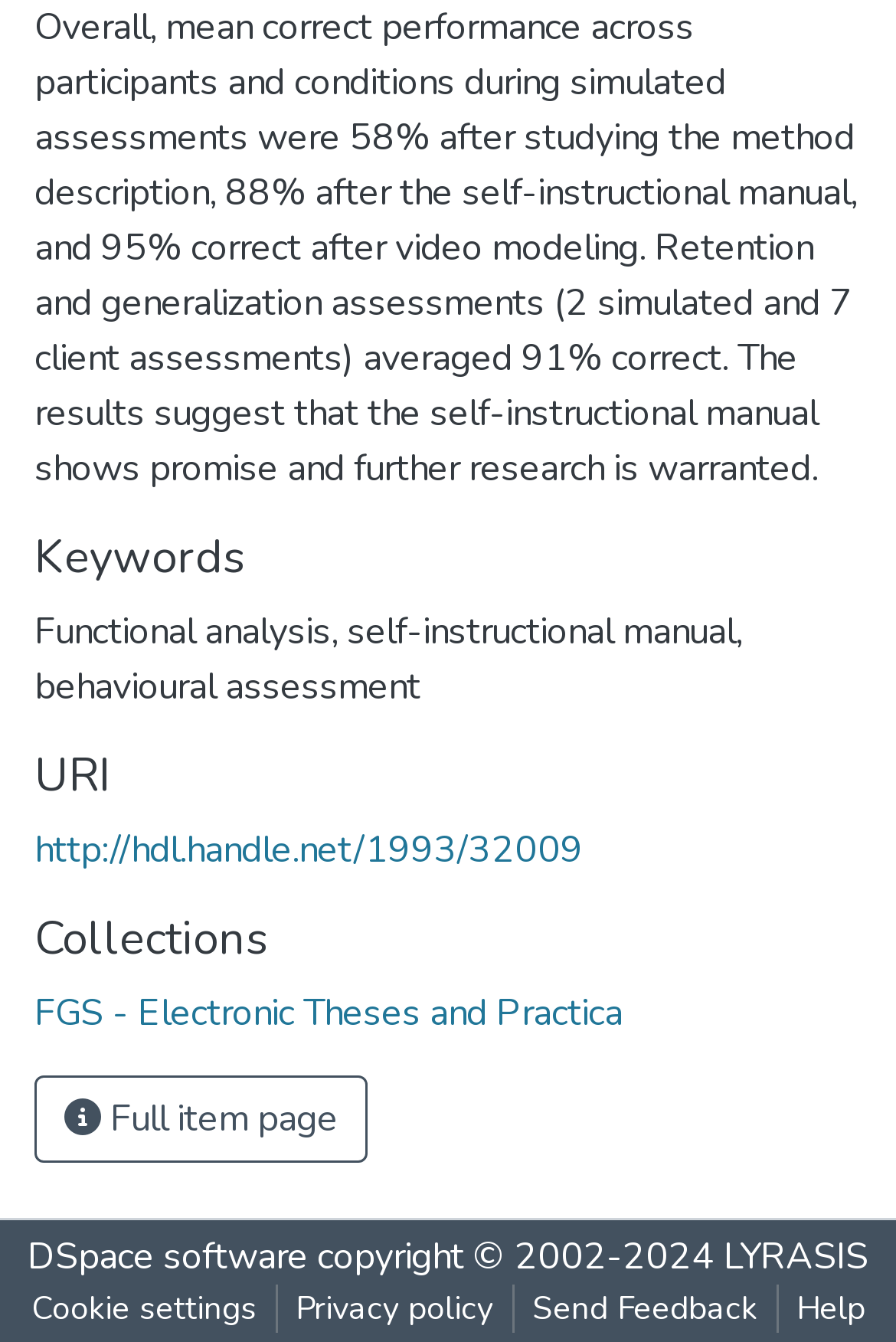Using a single word or phrase, answer the following question: 
What is the name of the collection?

FGS - Electronic Theses and Practica